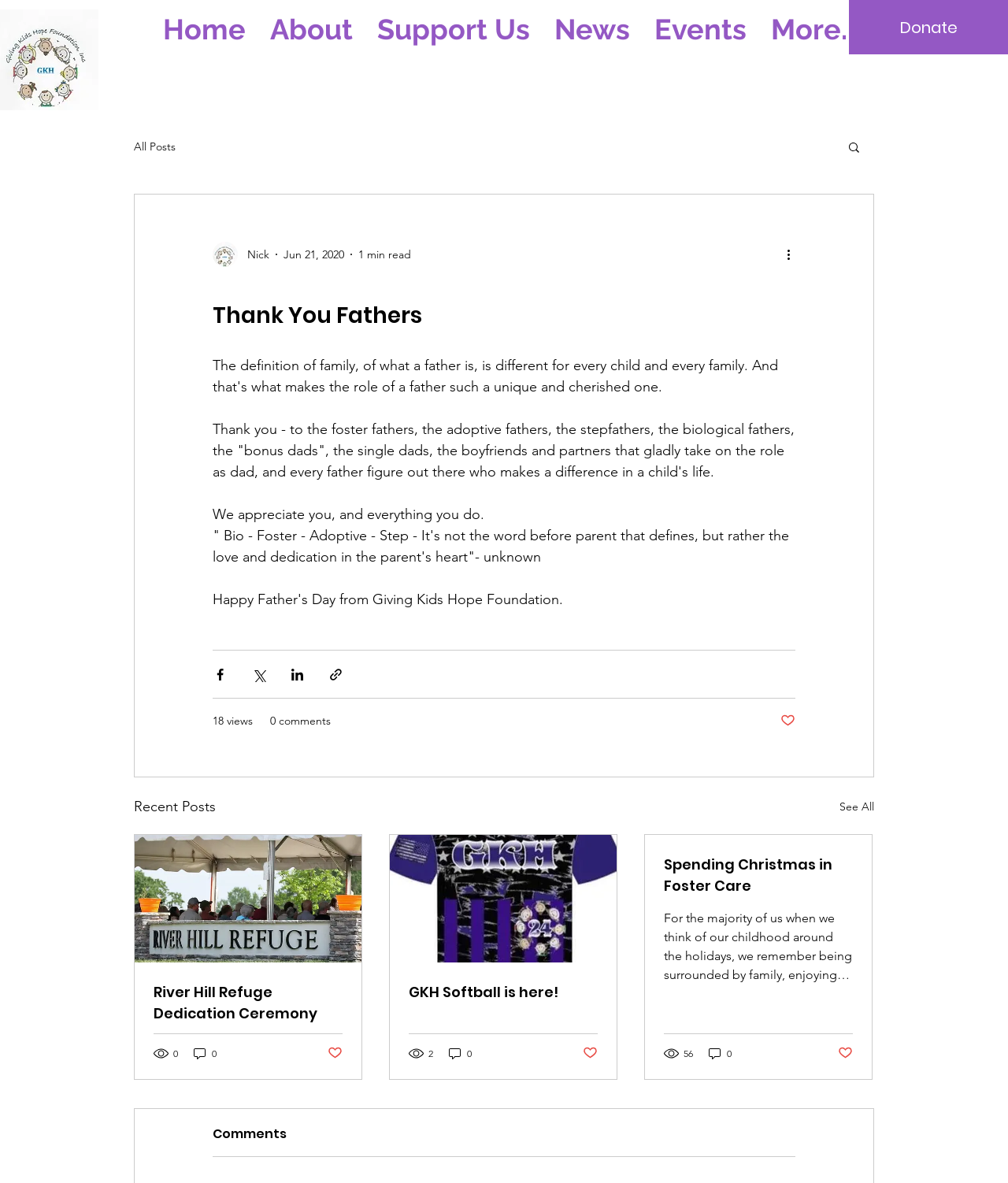What is the role of the person in the writer's picture?
Give a detailed and exhaustive answer to the question.

I found the writer's picture by looking for images on the webpage. The image has a caption 'Writer's picture'. Next to the image, I found a generic element with the text 'Nick', which indicates the writer's name. Therefore, the person in the writer's picture is the writer.